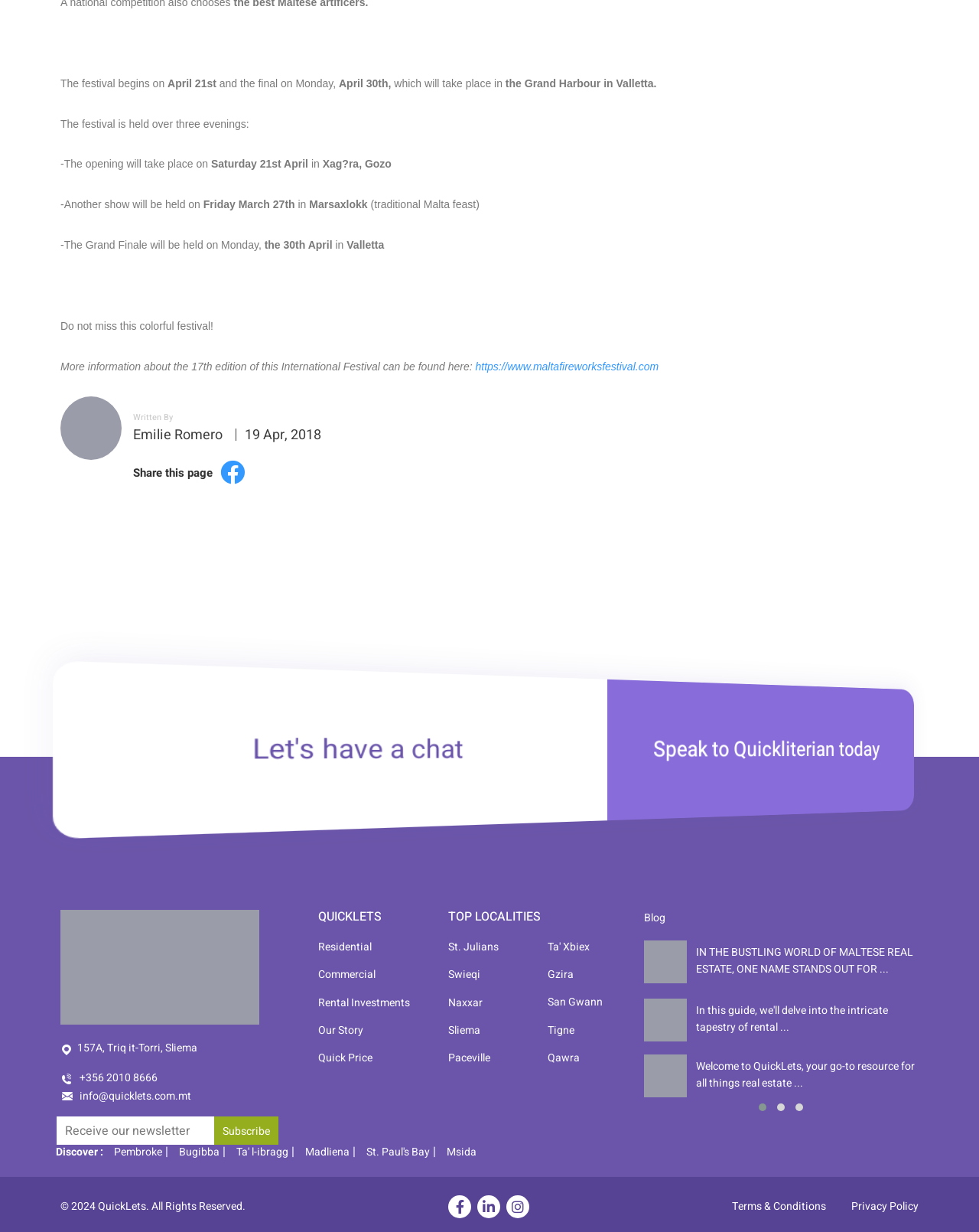Answer the question below using just one word or a short phrase: 
What is the company name?

QuickLets